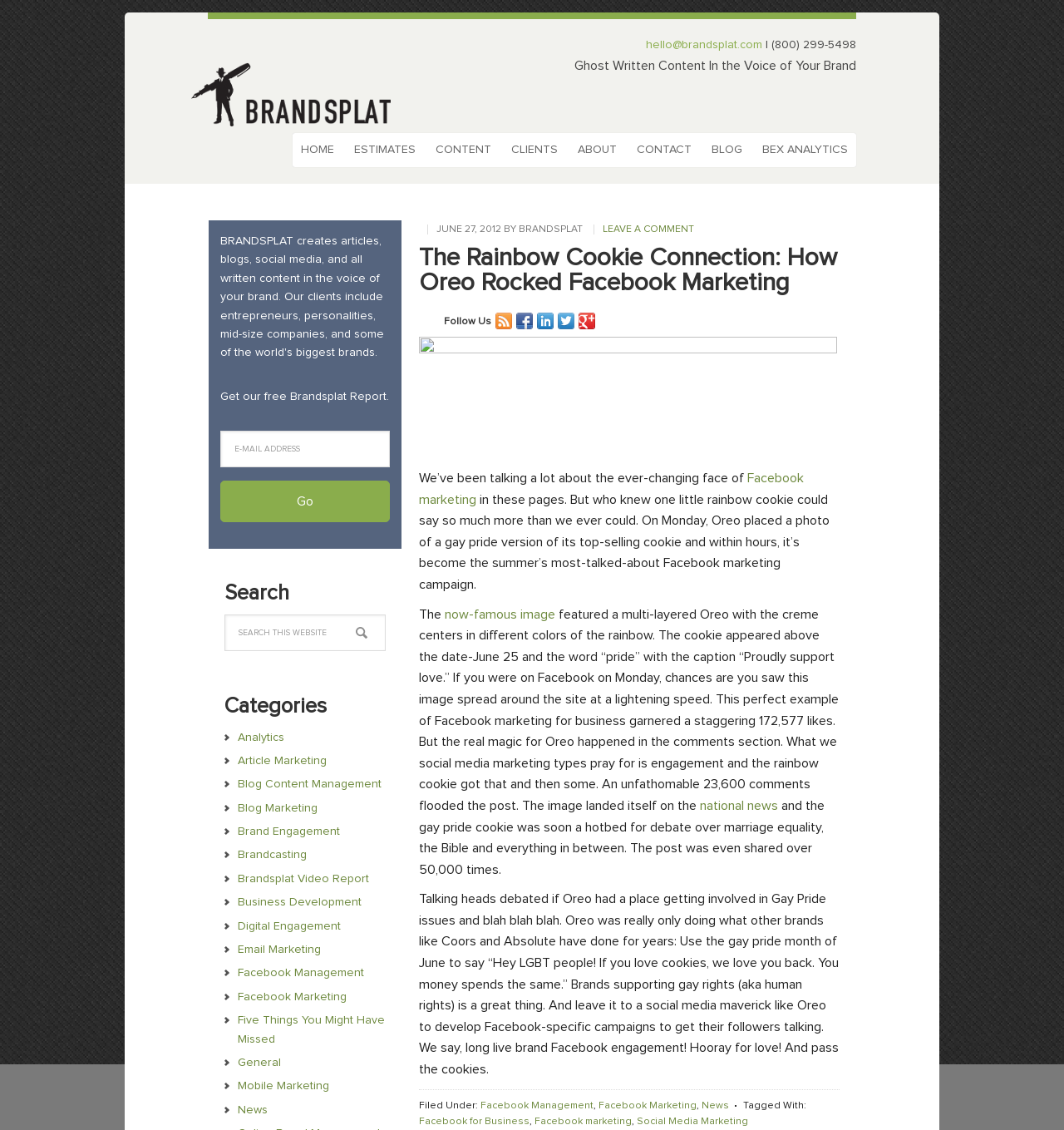Identify the bounding box coordinates of the area that should be clicked in order to complete the given instruction: "Check the Privacy Policy". The bounding box coordinates should be four float numbers between 0 and 1, i.e., [left, top, right, bottom].

None